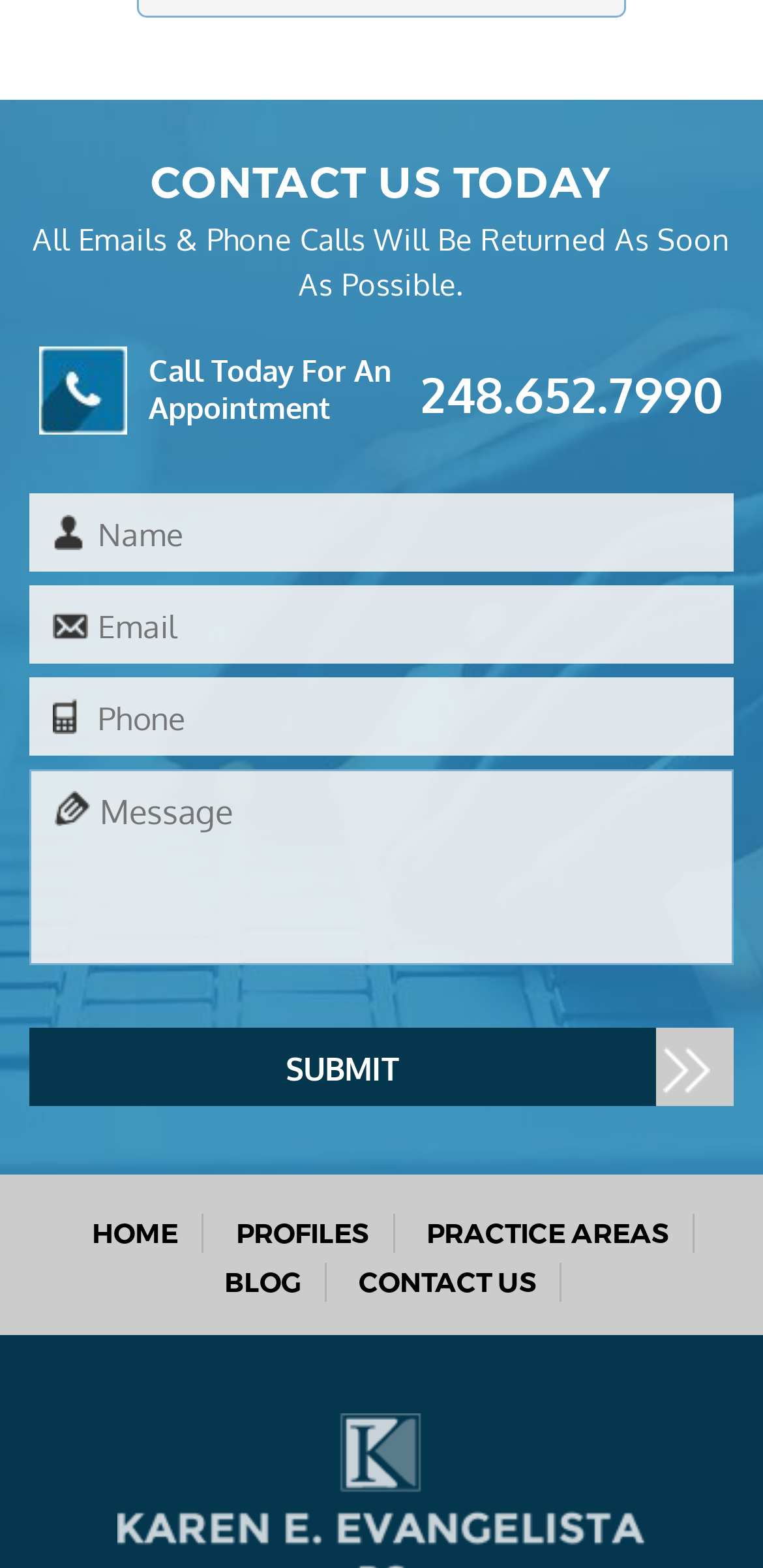Answer the question with a brief word or phrase:
How many text boxes are required to be filled?

3